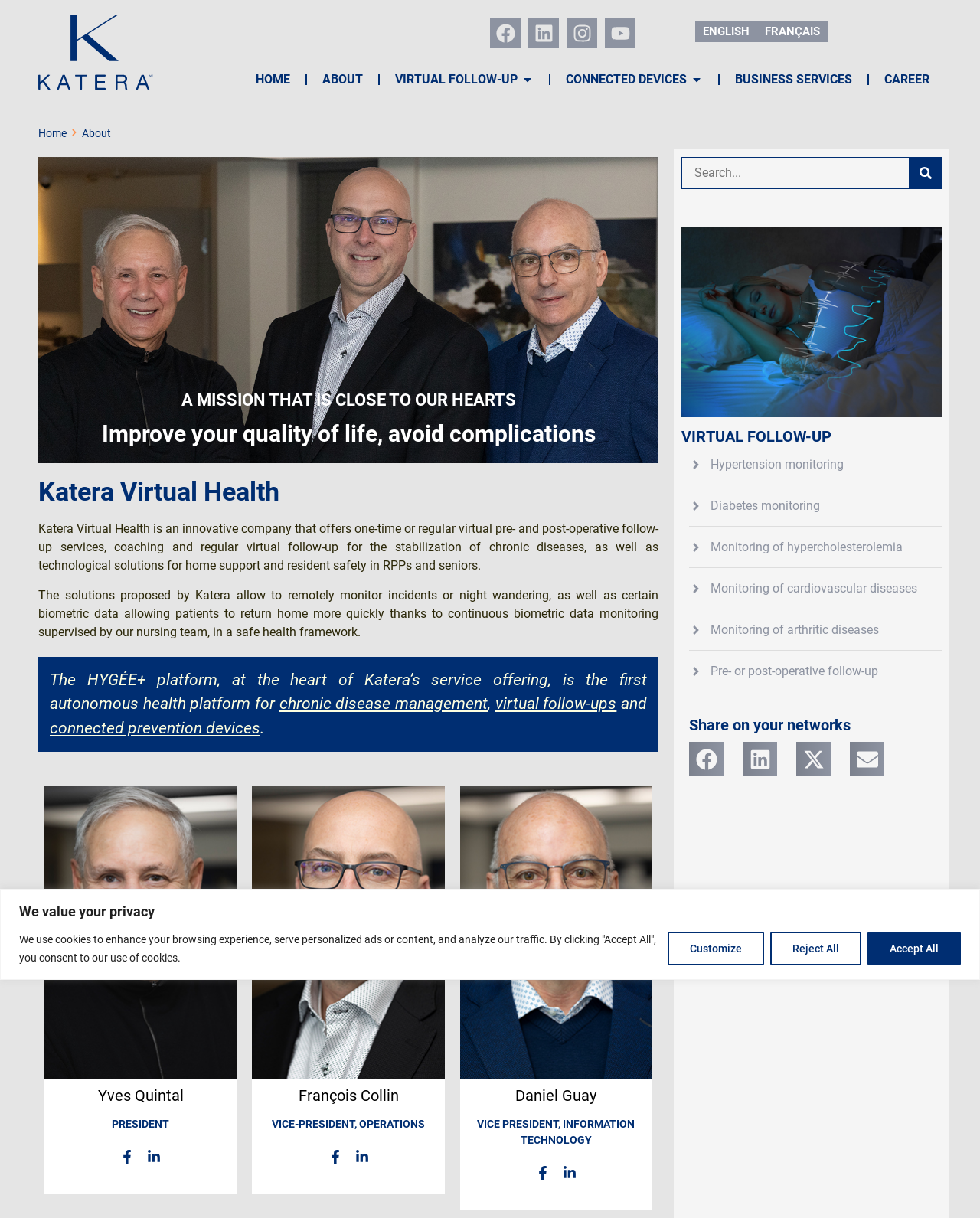Using the element description: "aria-label="Share on x-twitter"", determine the bounding box coordinates. The coordinates should be in the format [left, top, right, bottom], with values between 0 and 1.

[0.812, 0.609, 0.848, 0.637]